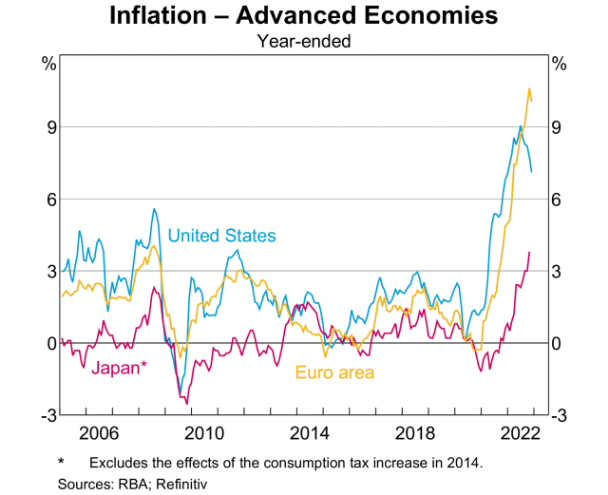What is the highest inflation rate reached by the United States and Euro area around 2022?
Answer the question with a single word or phrase derived from the image.

Over 9%